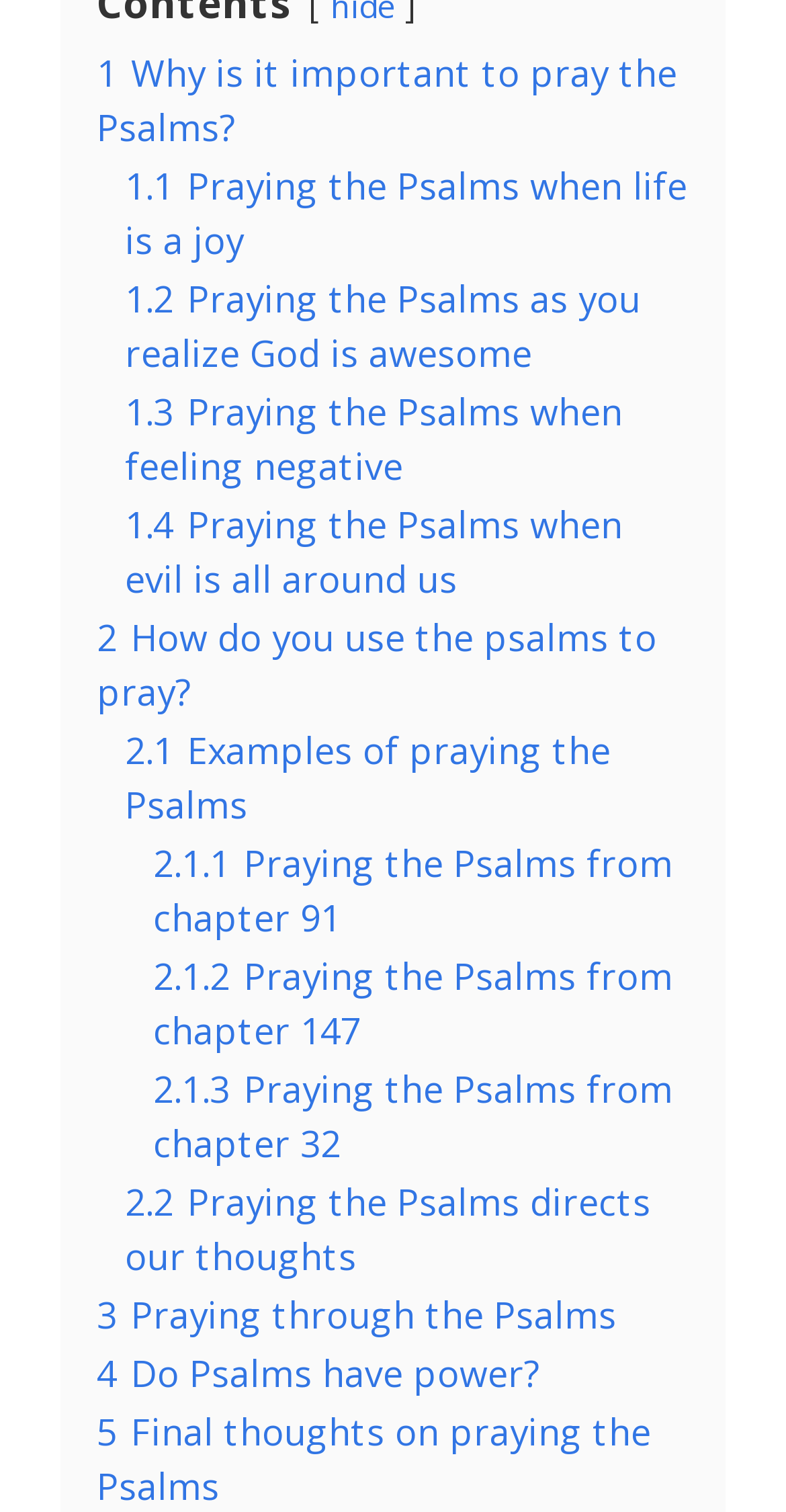Find the bounding box coordinates of the element I should click to carry out the following instruction: "View 'Praying through the Psalms'".

[0.123, 0.853, 0.785, 0.885]